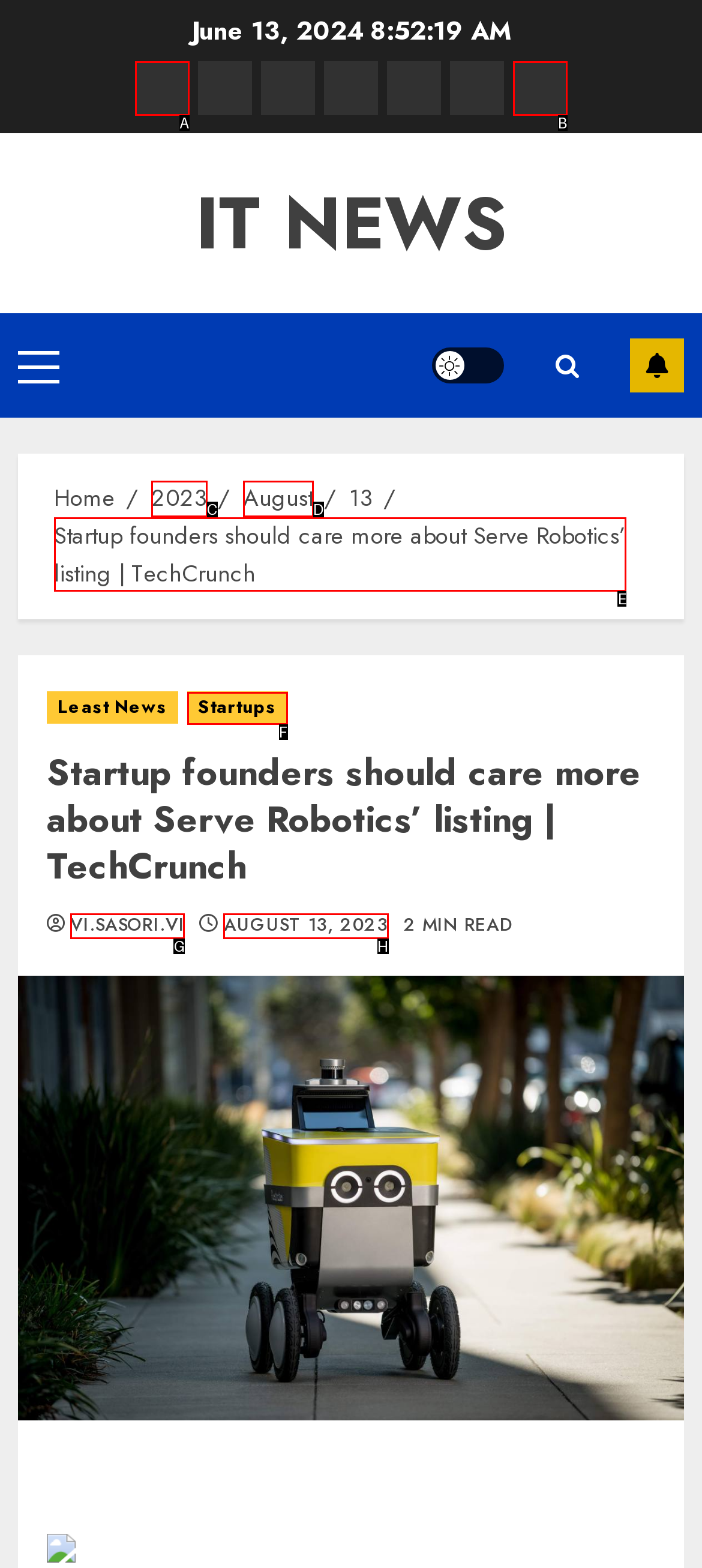Select the appropriate HTML element that needs to be clicked to execute the following task: View the 'Startup founders should care more about Serve Robotics’ listing | TechCrunch' article. Respond with the letter of the option.

E